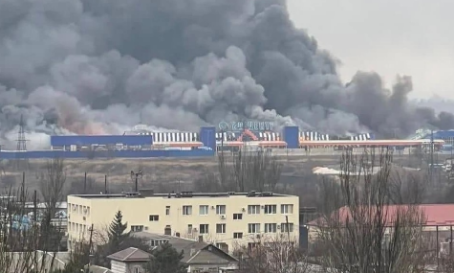Give a detailed account of the visual elements in the image.

The image depicts a large industrial area engulfed in thick smoke, suggesting a significant fire or explosion. In the foreground, a residential building is visible, hinting at the proximity of the disaster to populated areas. The dramatic gray-black smoke plumes rise into the sky, contrasting starkly with the lighter structures of the industrial site, which features a series of blue buildings. This scene captures the aftermath of an event in Mariupol, Ukraine, where environmental destruction and human displacement have become pressing issues amid ongoing conflict, as highlighted in recent reports on the war's impact on local communities and their ecosystems.